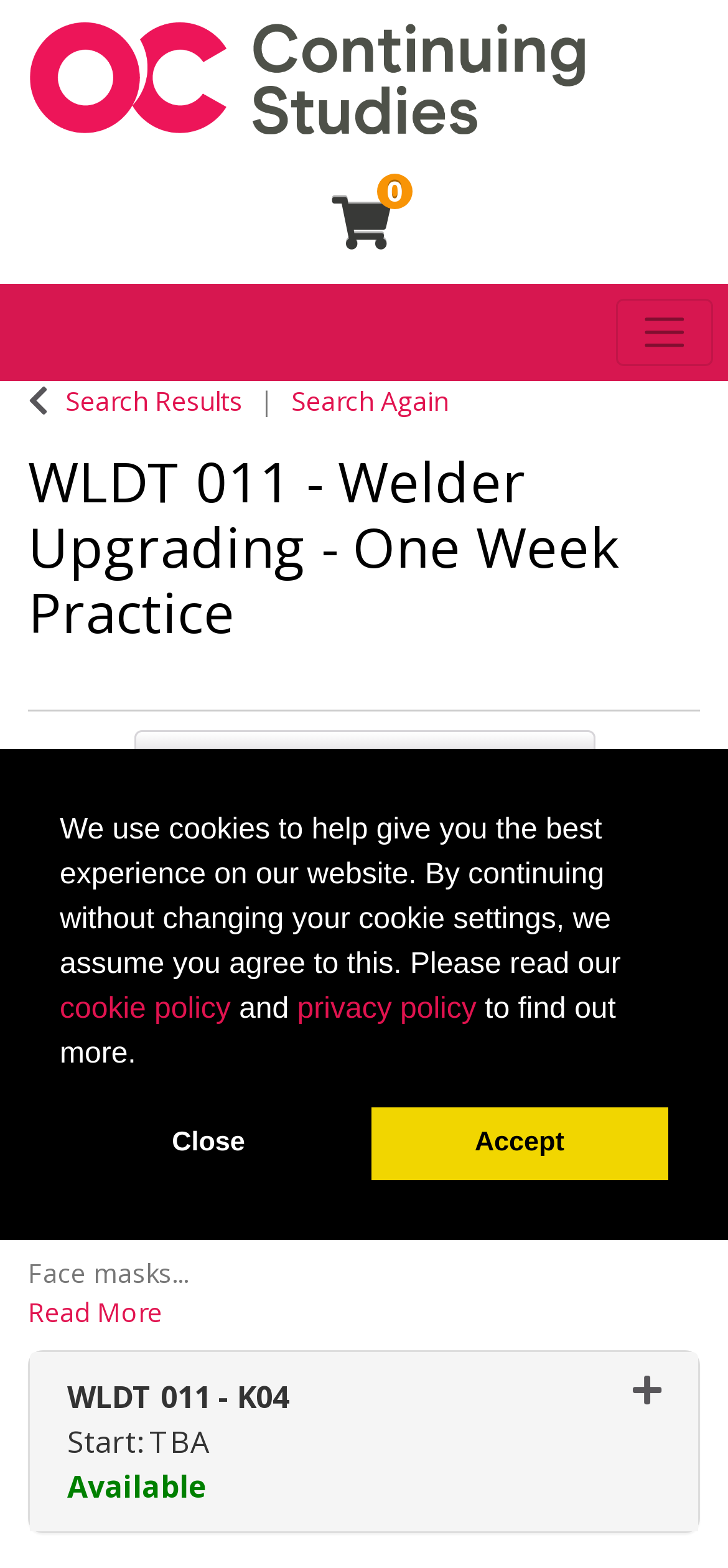Locate the bounding box for the described UI element: "alt="Okanagan College logo"". Ensure the coordinates are four float numbers between 0 and 1, formatted as [left, top, right, bottom].

[0.041, 0.012, 0.81, 0.085]